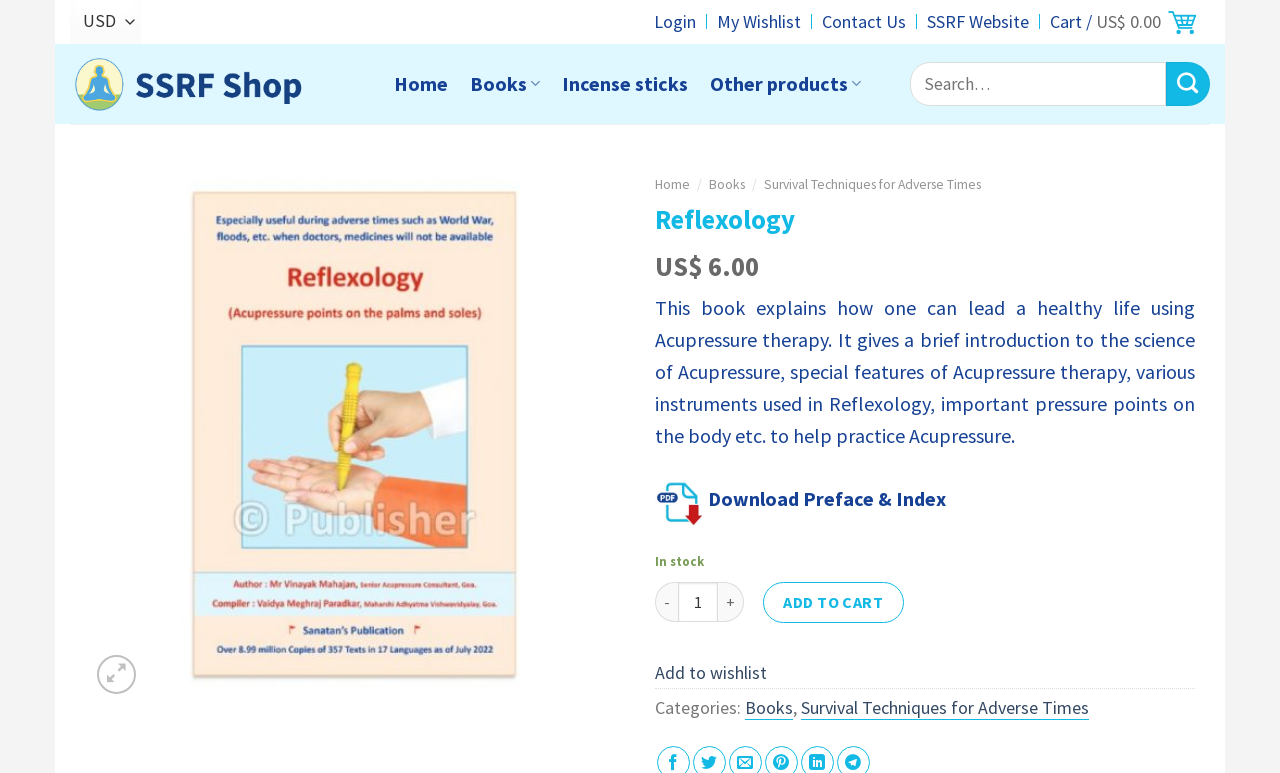Please give the bounding box coordinates of the area that should be clicked to fulfill the following instruction: "Search for a product". The coordinates should be in the format of four float numbers from 0 to 1, i.e., [left, top, right, bottom].

[0.711, 0.08, 0.945, 0.137]